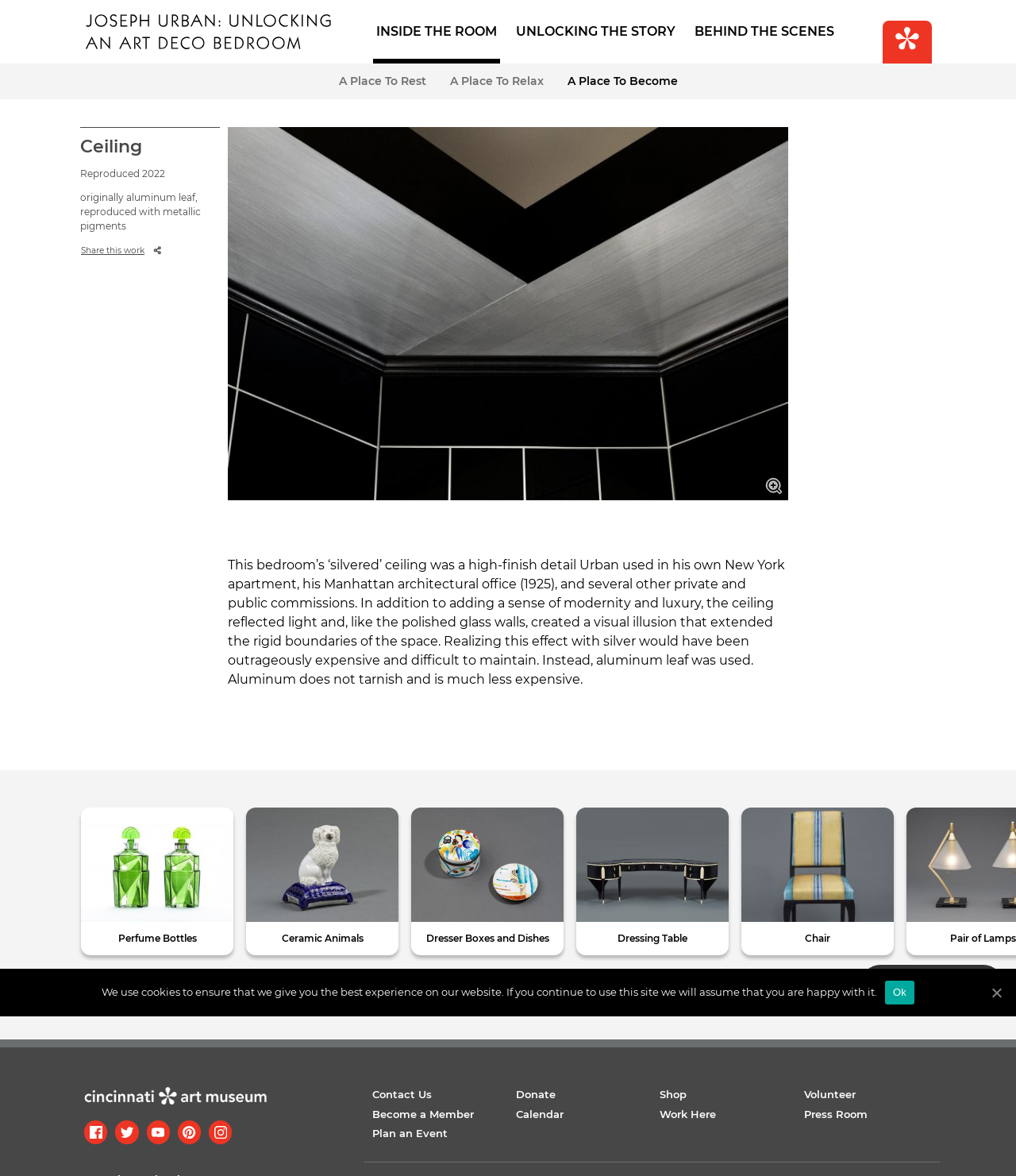Respond with a single word or short phrase to the following question: 
What is the name of the museum associated with the webpage?

Cincinnati Art Museum